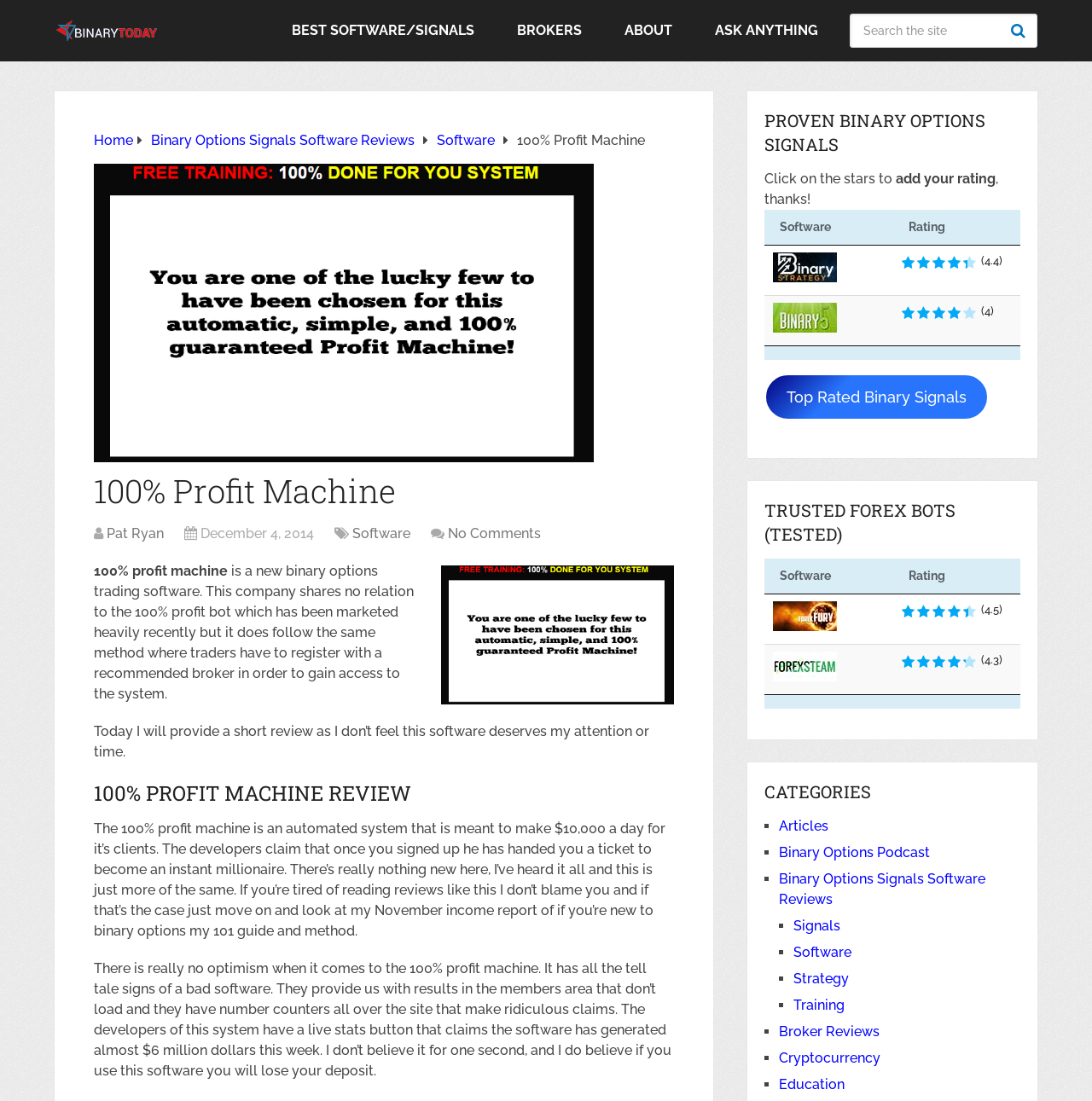Use a single word or phrase to answer the following:
What is the name of the binary options trading software reviewed on this webpage?

100% Profit Machine